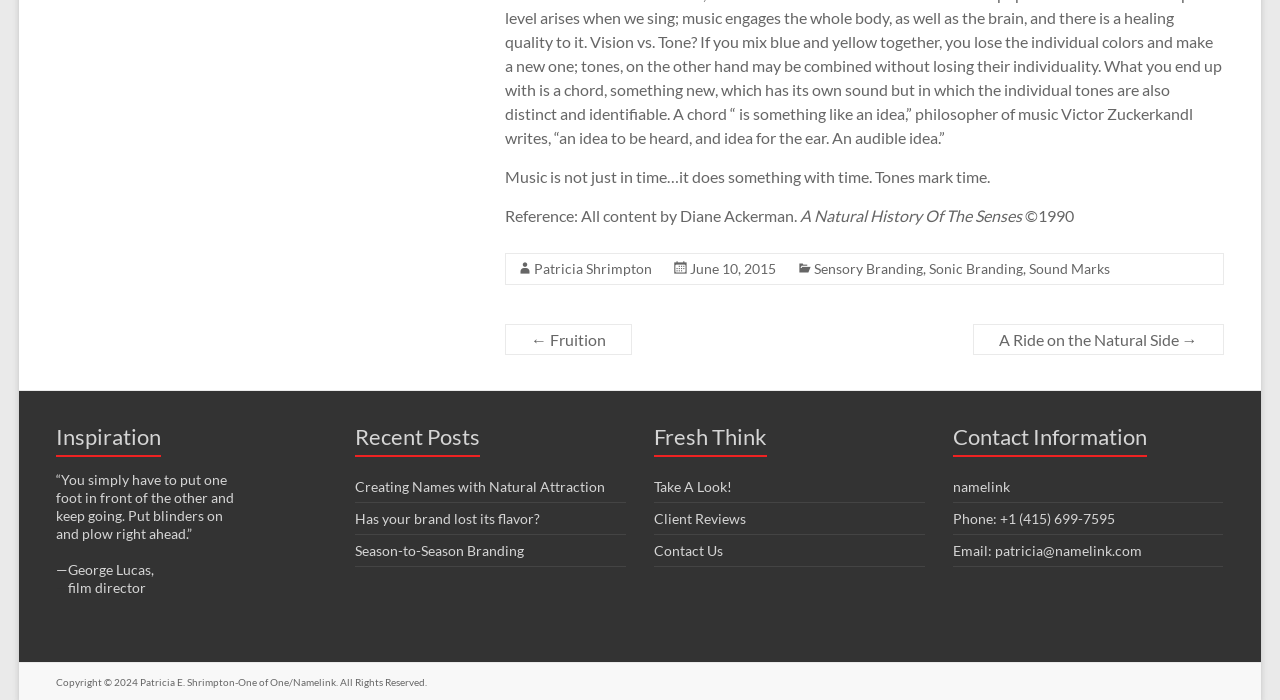Please specify the bounding box coordinates of the clickable section necessary to execute the following command: "Go to the 'Sensory Branding' page".

[0.636, 0.371, 0.721, 0.396]